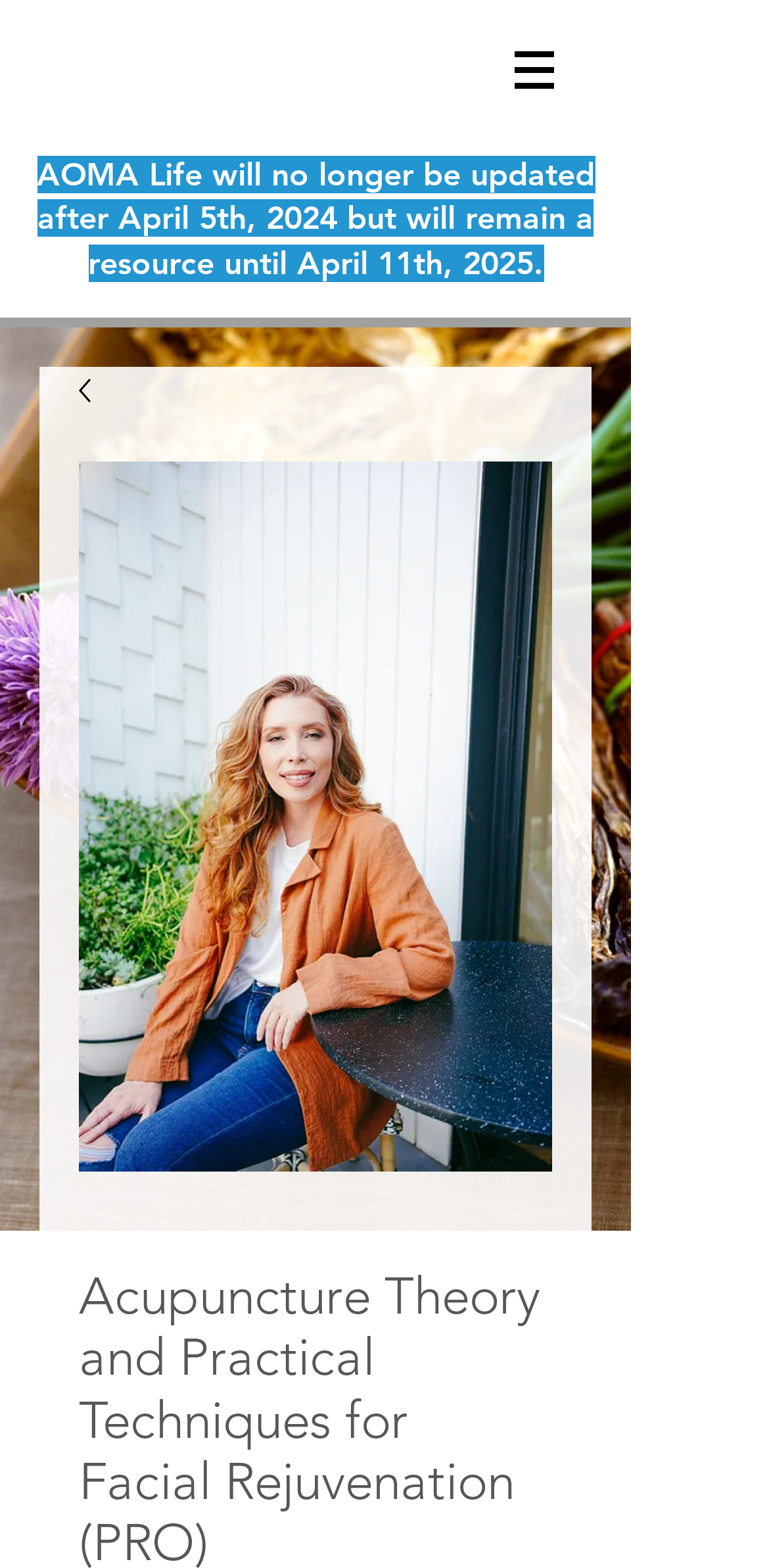Answer the question with a brief word or phrase:
What is the purpose of the webpage?

Facial Rejuvenation Acupuncture course